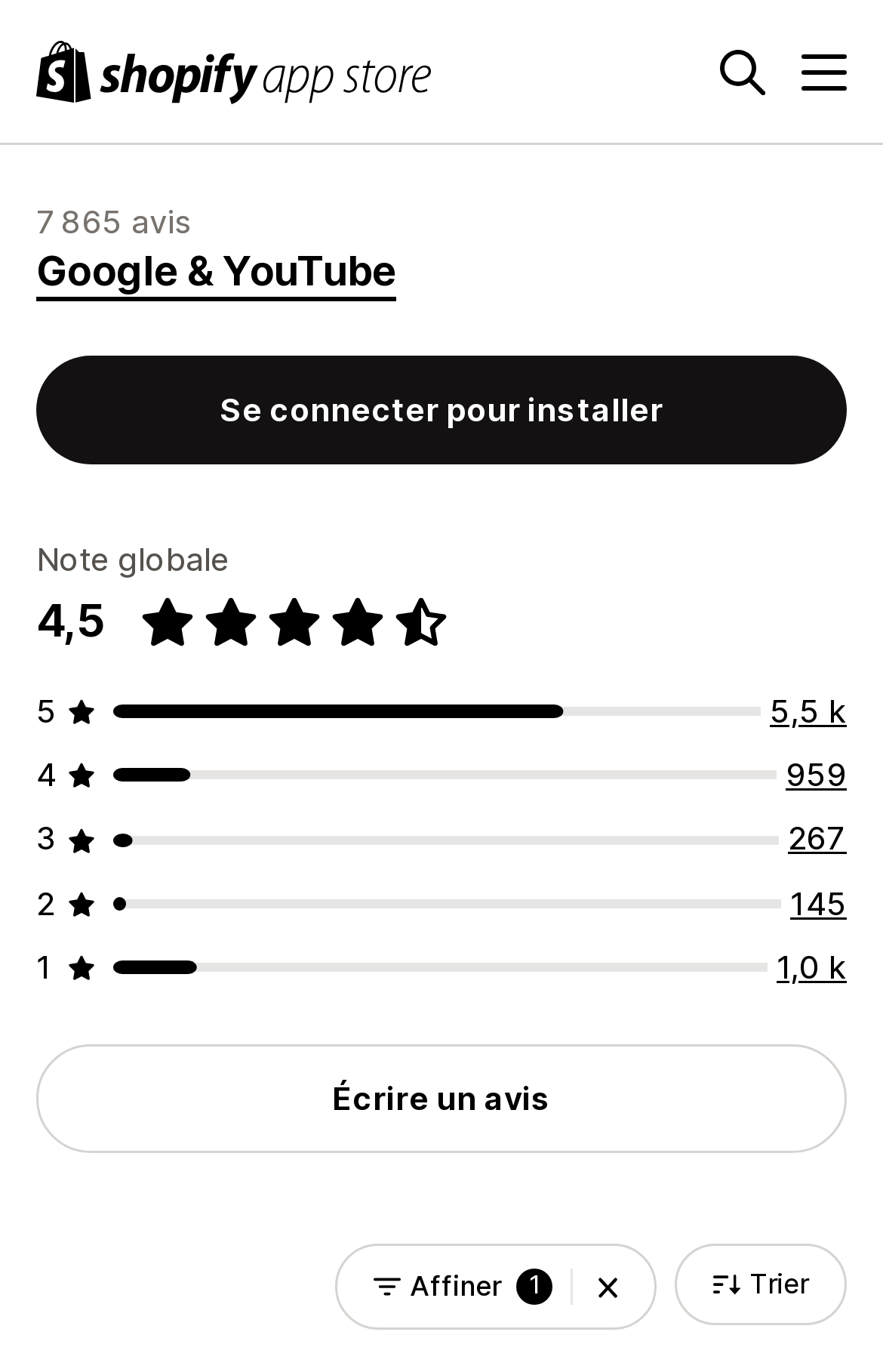Determine the primary headline of the webpage.

Google & YouTube
7 865 avis